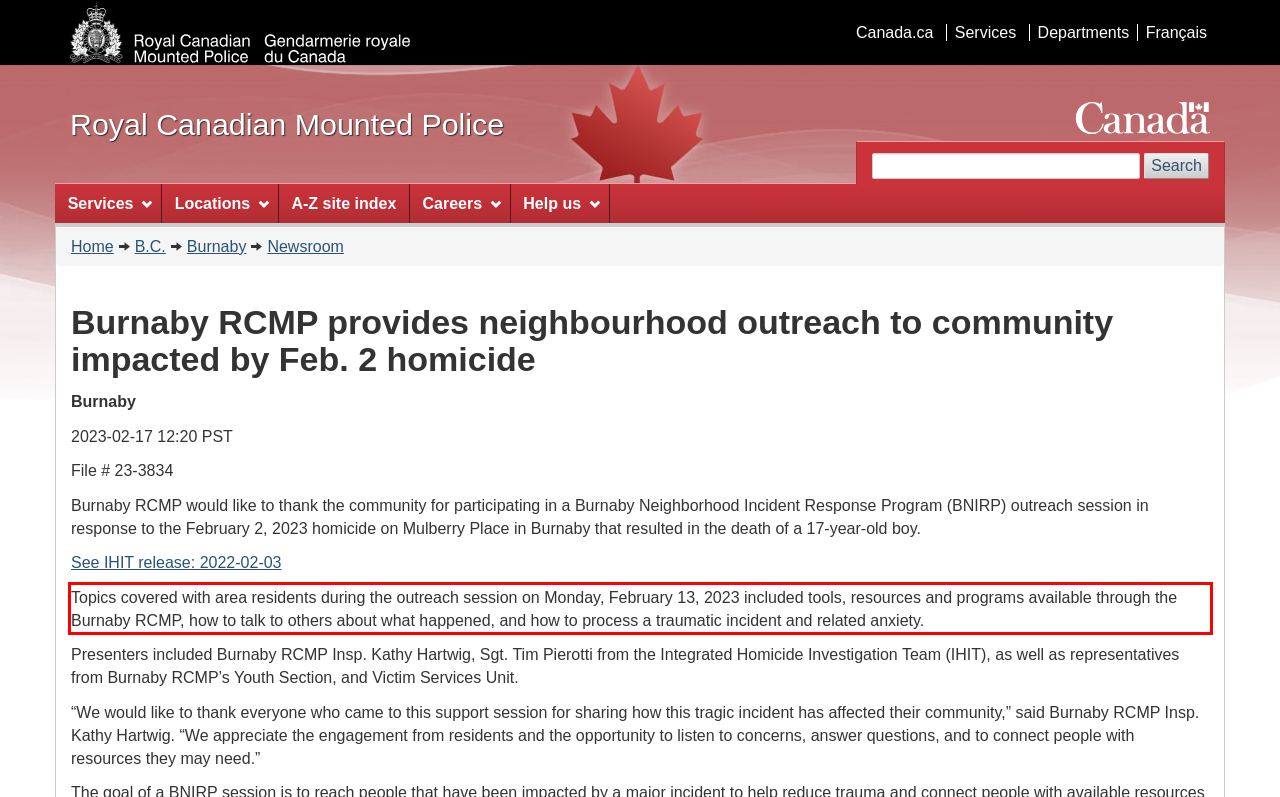You are provided with a screenshot of a webpage that includes a UI element enclosed in a red rectangle. Extract the text content inside this red rectangle.

Topics covered with area residents during the outreach session on Monday, February 13, 2023 included tools, resources and programs available through the Burnaby RCMP, how to talk to others about what happened, and how to process a traumatic incident and related anxiety.